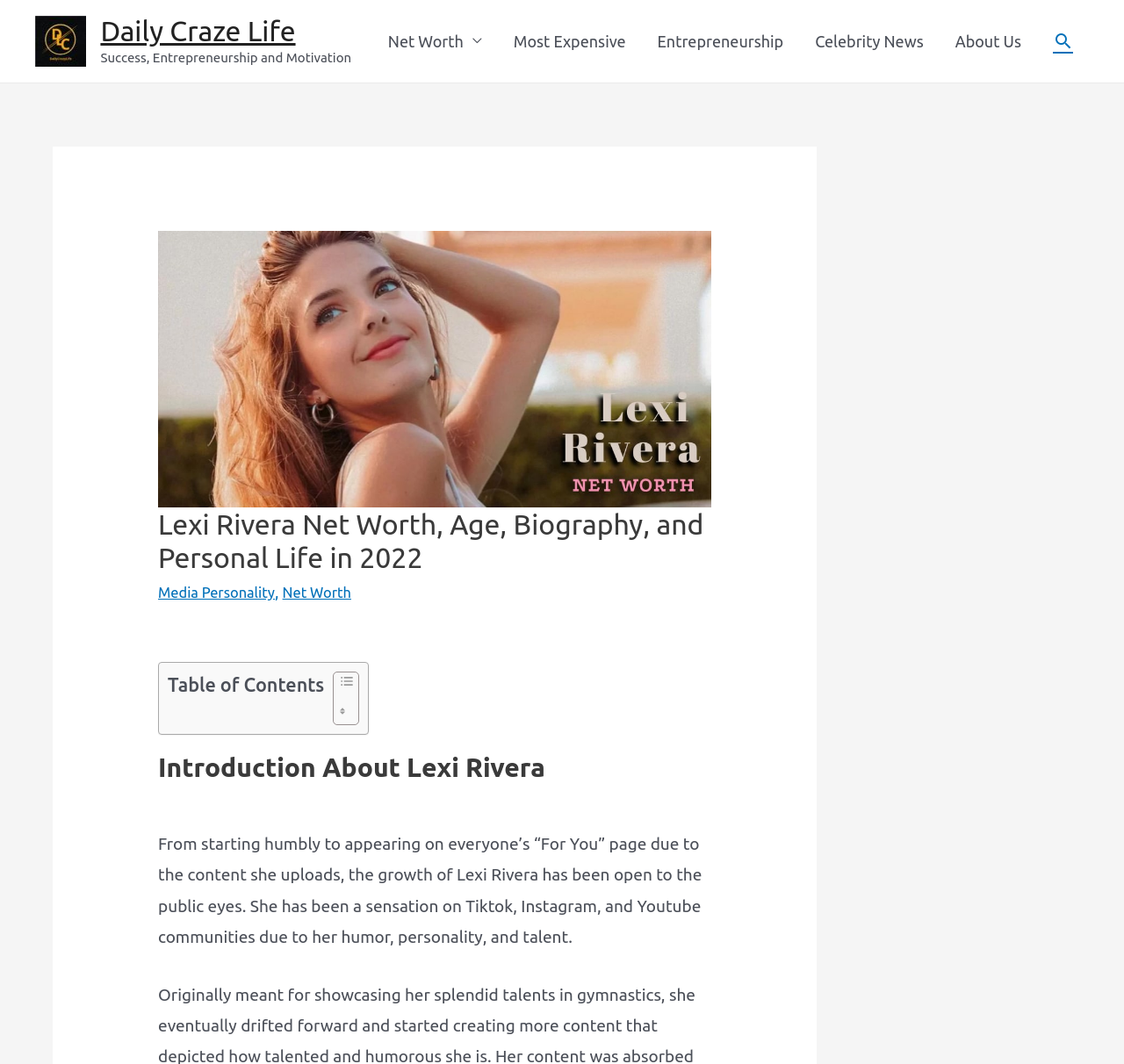Could you highlight the region that needs to be clicked to execute the instruction: "Click on the 'Media Personality' link"?

[0.141, 0.553, 0.255, 0.57]